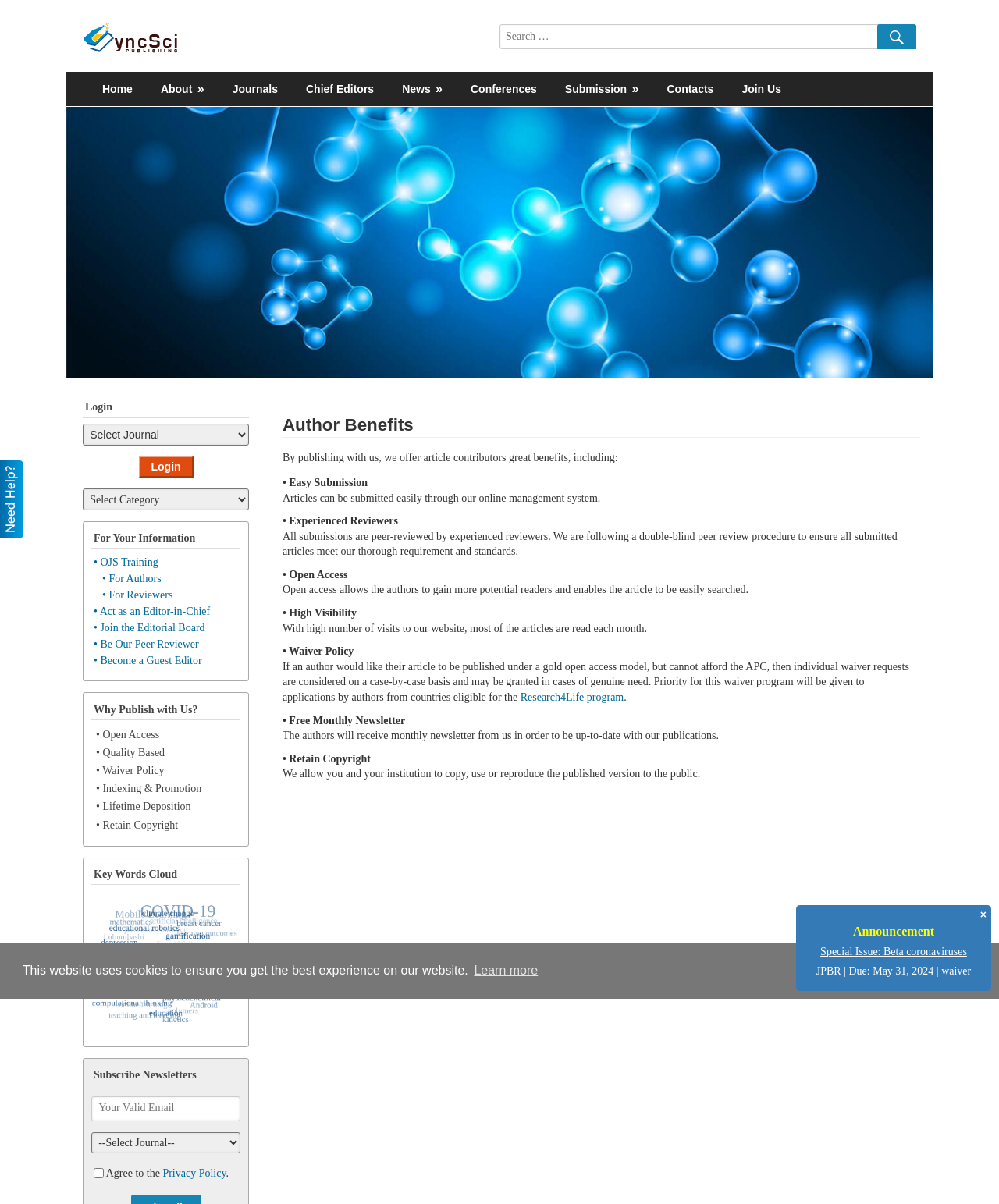Show the bounding box coordinates of the region that should be clicked to follow the instruction: "Login to your account."

[0.139, 0.378, 0.193, 0.397]